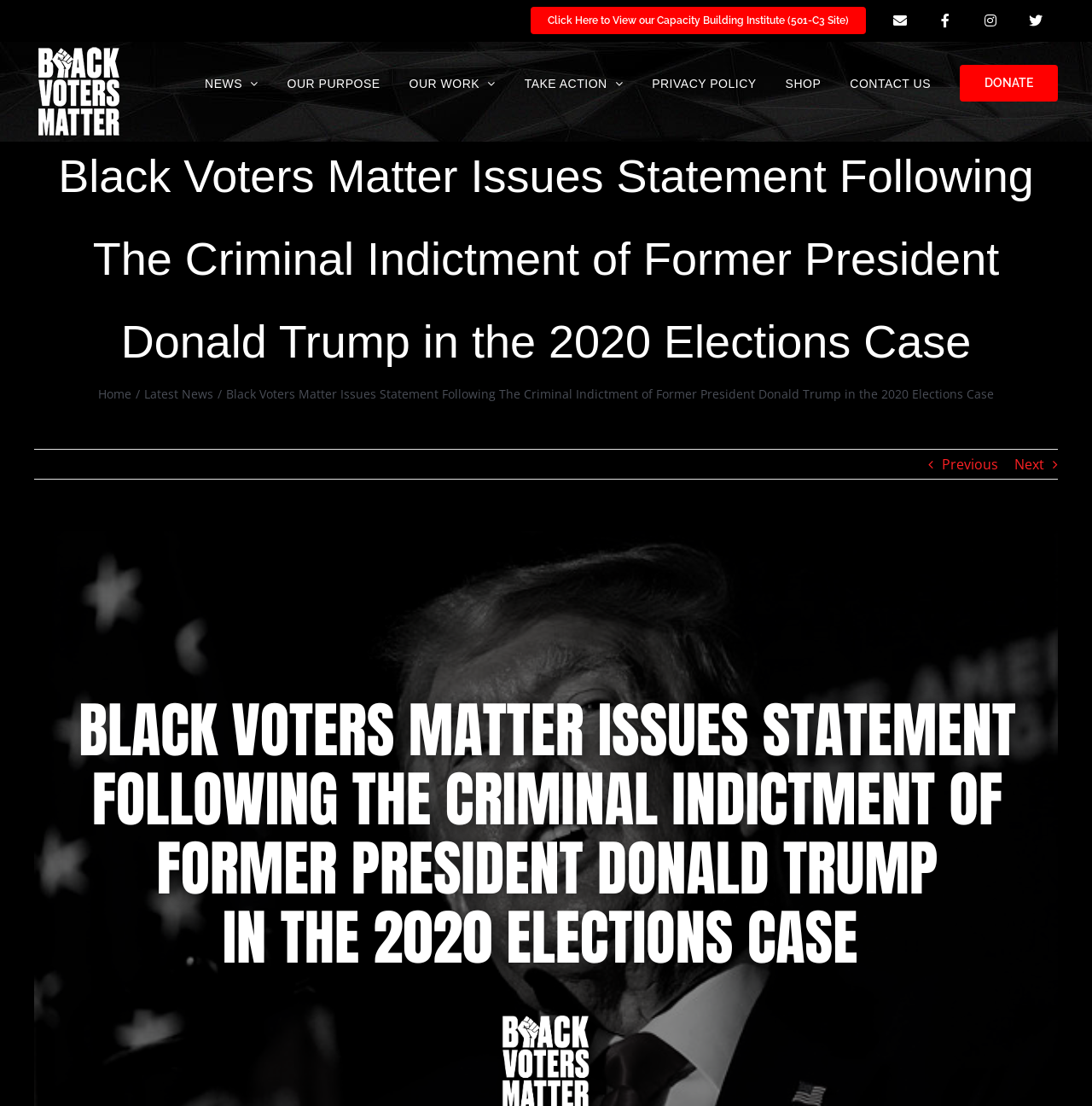Please determine the bounding box coordinates of the section I need to click to accomplish this instruction: "Click the Black Voters Matter Fund Logo".

[0.031, 0.04, 0.113, 0.125]